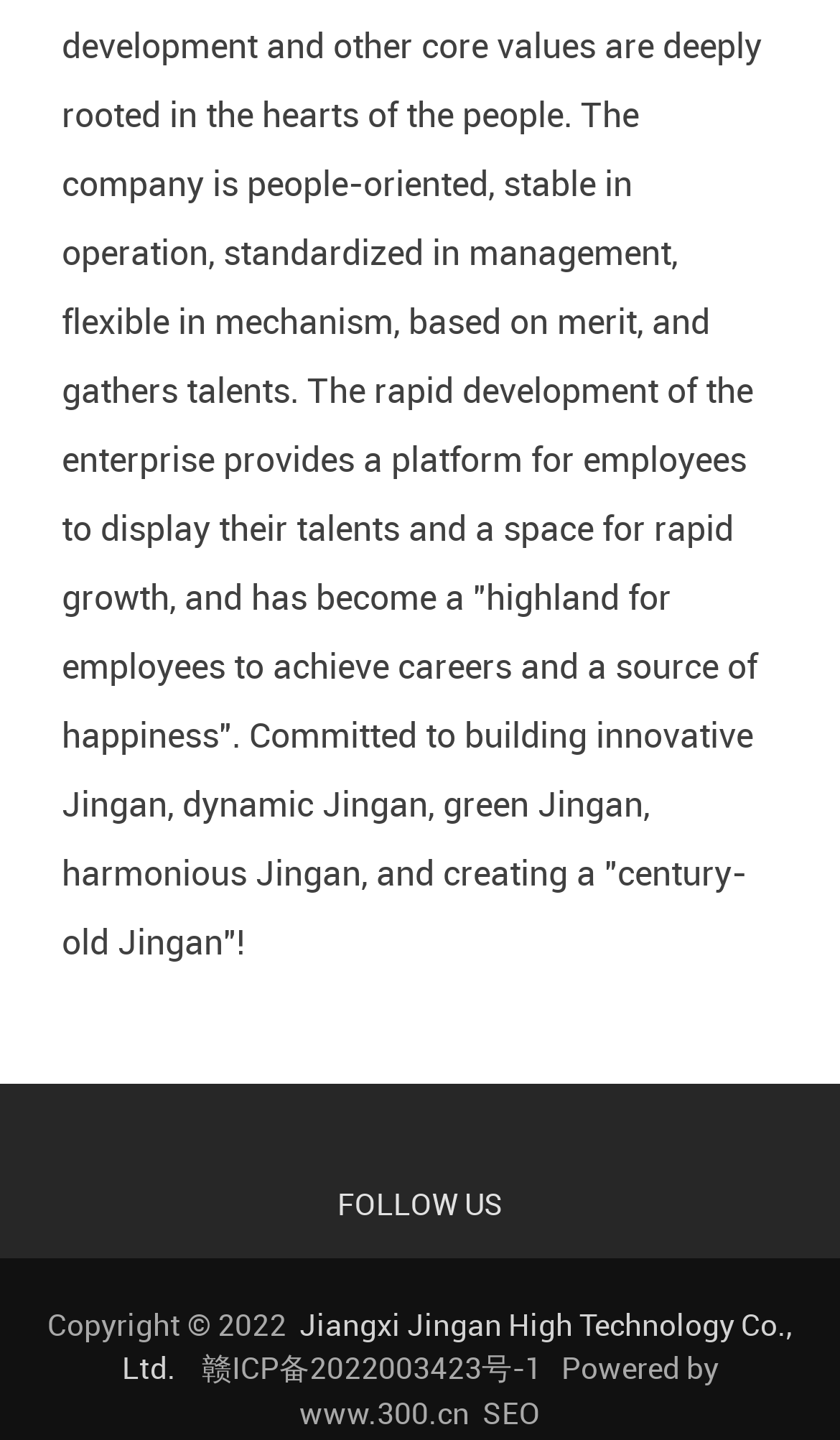Identify the bounding box coordinates for the UI element described as: "www.300.cn". The coordinates should be provided as four floats between 0 and 1: [left, top, right, bottom].

[0.356, 0.967, 0.559, 0.995]